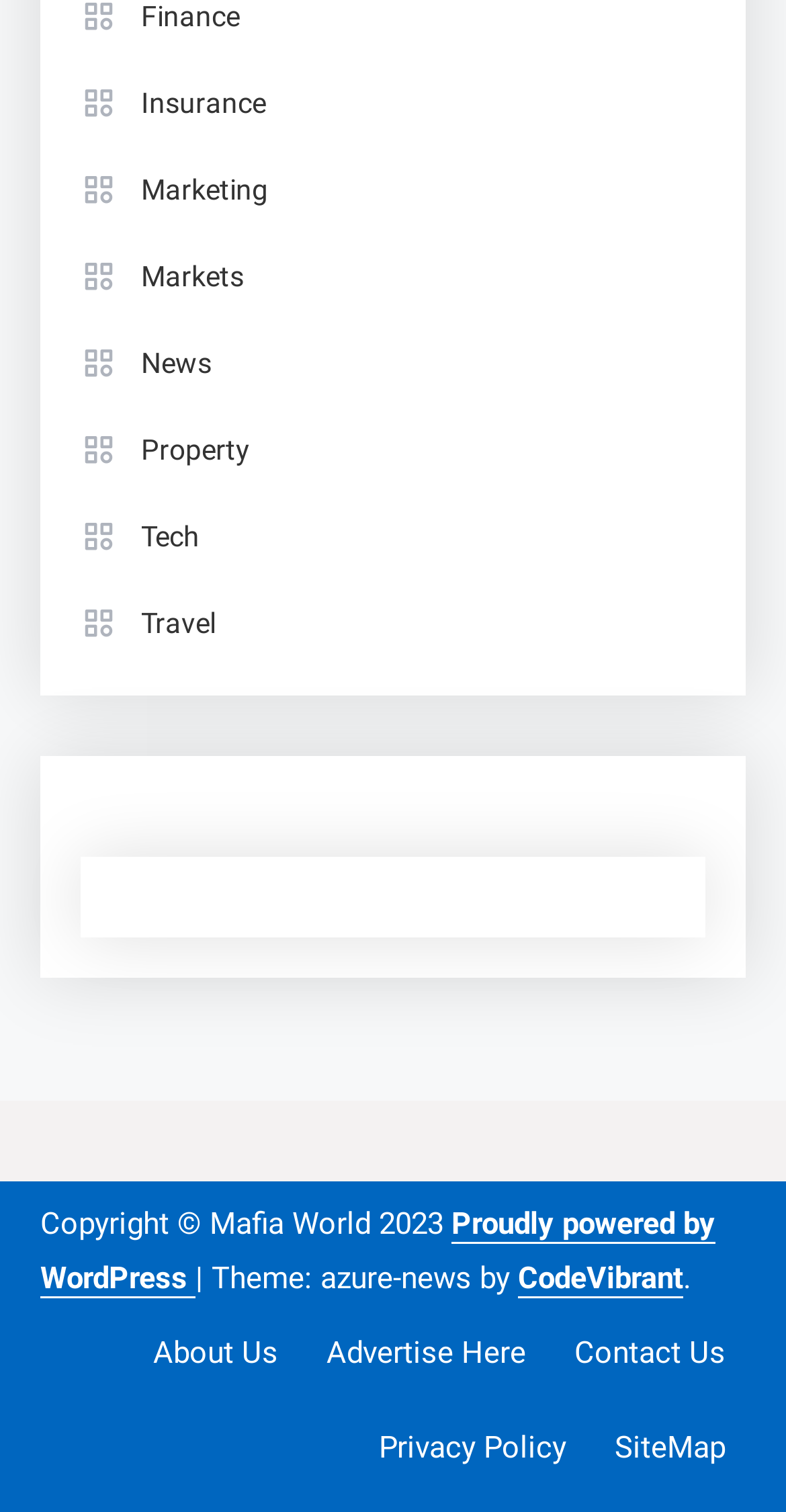Determine the bounding box coordinates of the region I should click to achieve the following instruction: "Click on Insurance". Ensure the bounding box coordinates are four float numbers between 0 and 1, i.e., [left, top, right, bottom].

[0.103, 0.047, 0.338, 0.089]